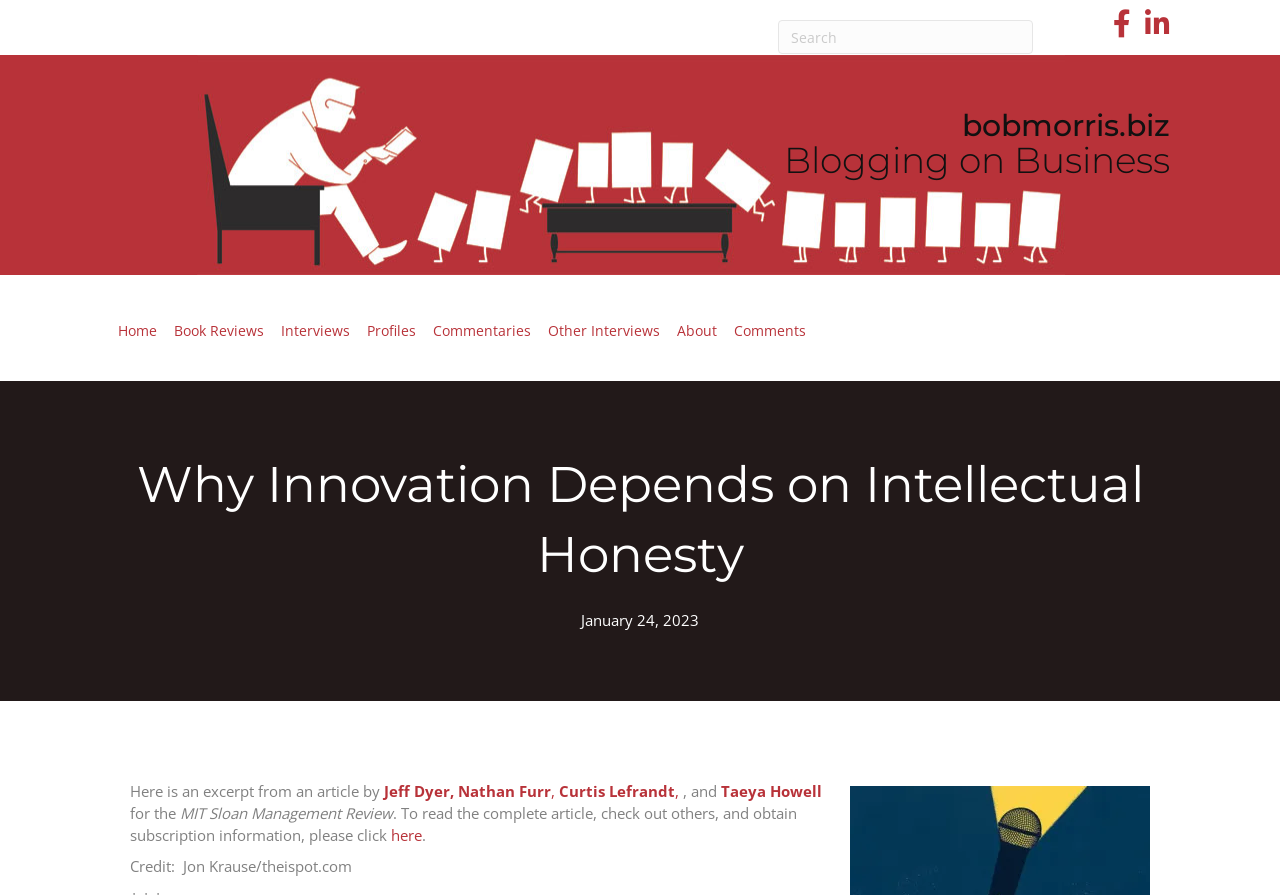Provide your answer in one word or a succinct phrase for the question: 
Who are the authors of the article?

Jeff Dyer, Nathan Furr, Curtis Lefrandt, and Taeya Howell